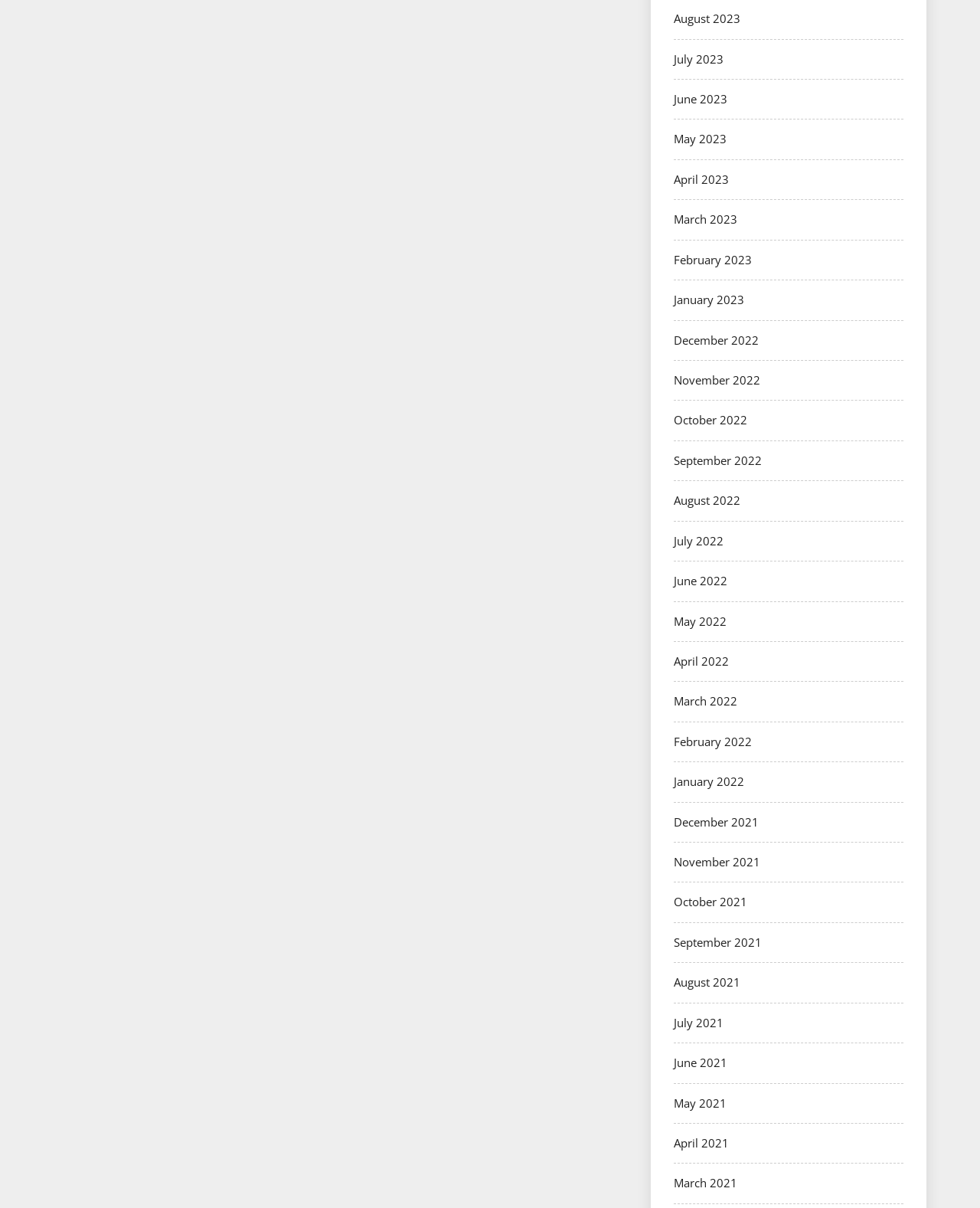Please locate the bounding box coordinates of the element's region that needs to be clicked to follow the instruction: "Check March 2021". The bounding box coordinates should be provided as four float numbers between 0 and 1, i.e., [left, top, right, bottom].

[0.688, 0.973, 0.752, 0.986]